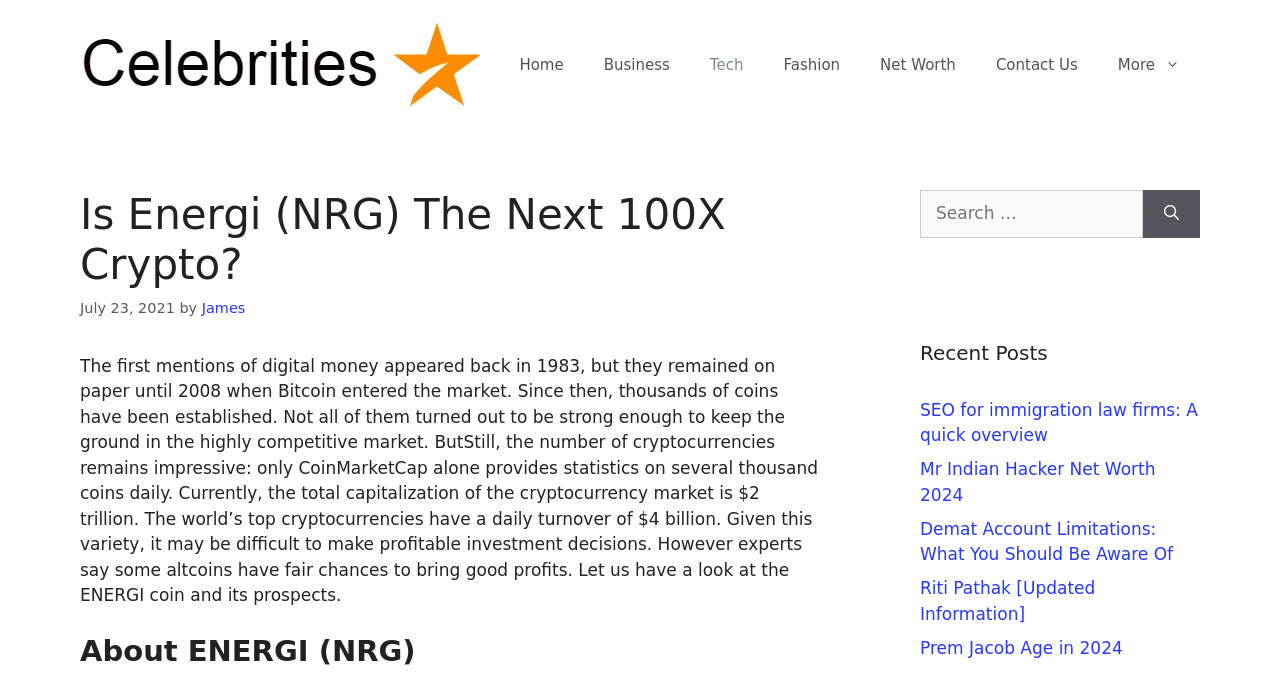How many recent posts are listed?
Provide a one-word or short-phrase answer based on the image.

5